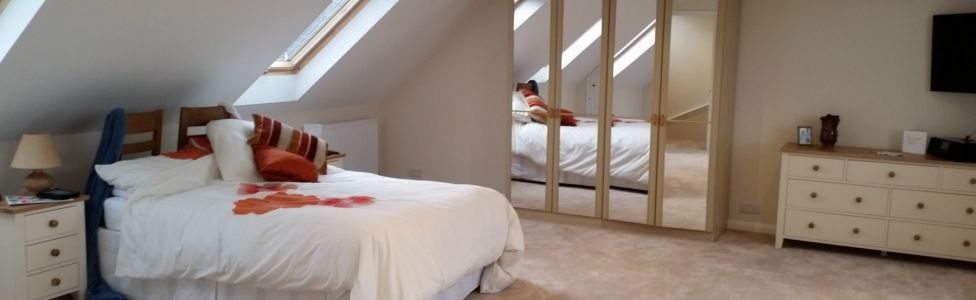What is reflected in the mirrored wardrobe doors?
Based on the image, give a one-word or short phrase answer.

The spaciousness of the room